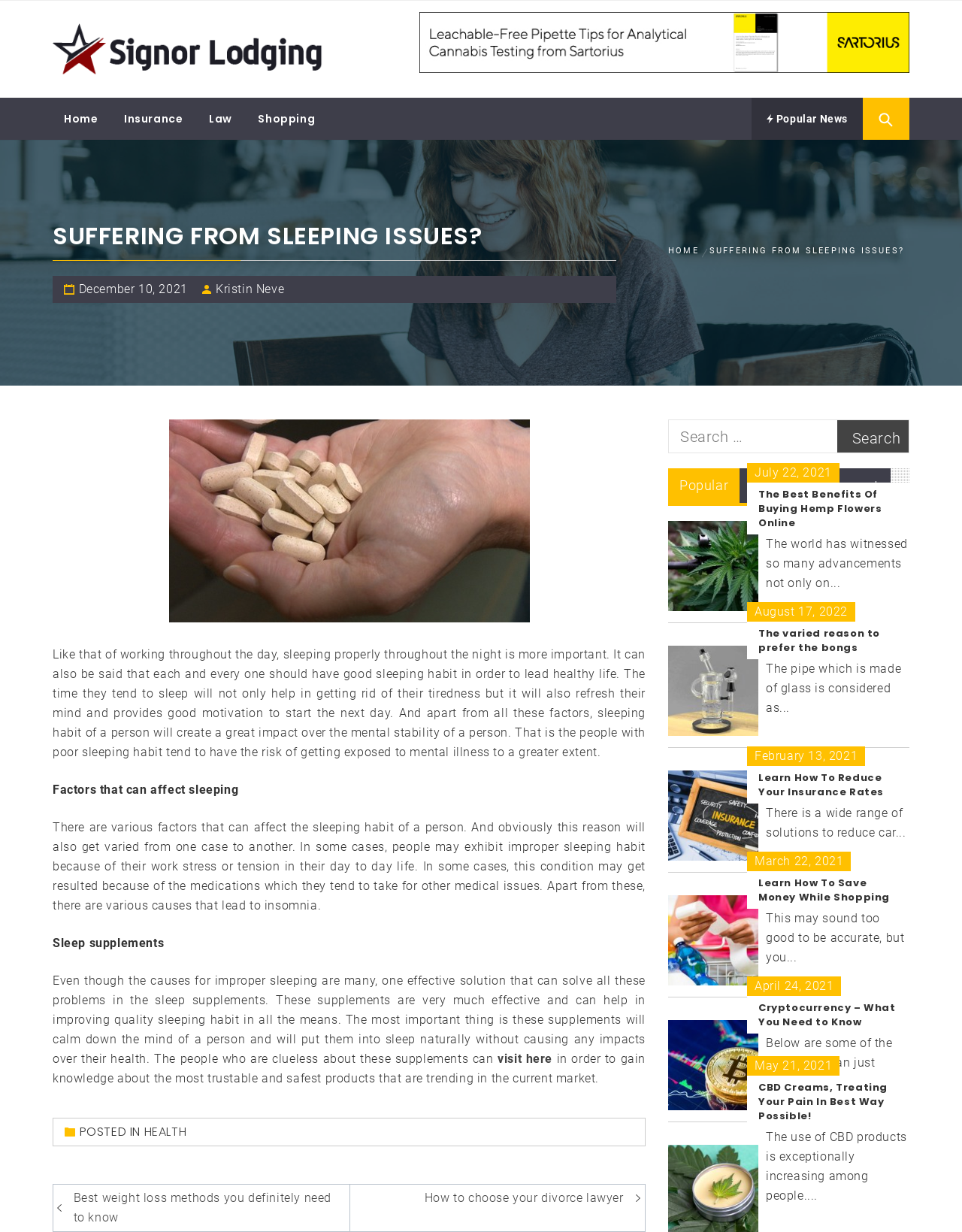Identify the primary heading of the webpage and provide its text.

SUFFERING FROM SLEEPING ISSUES?